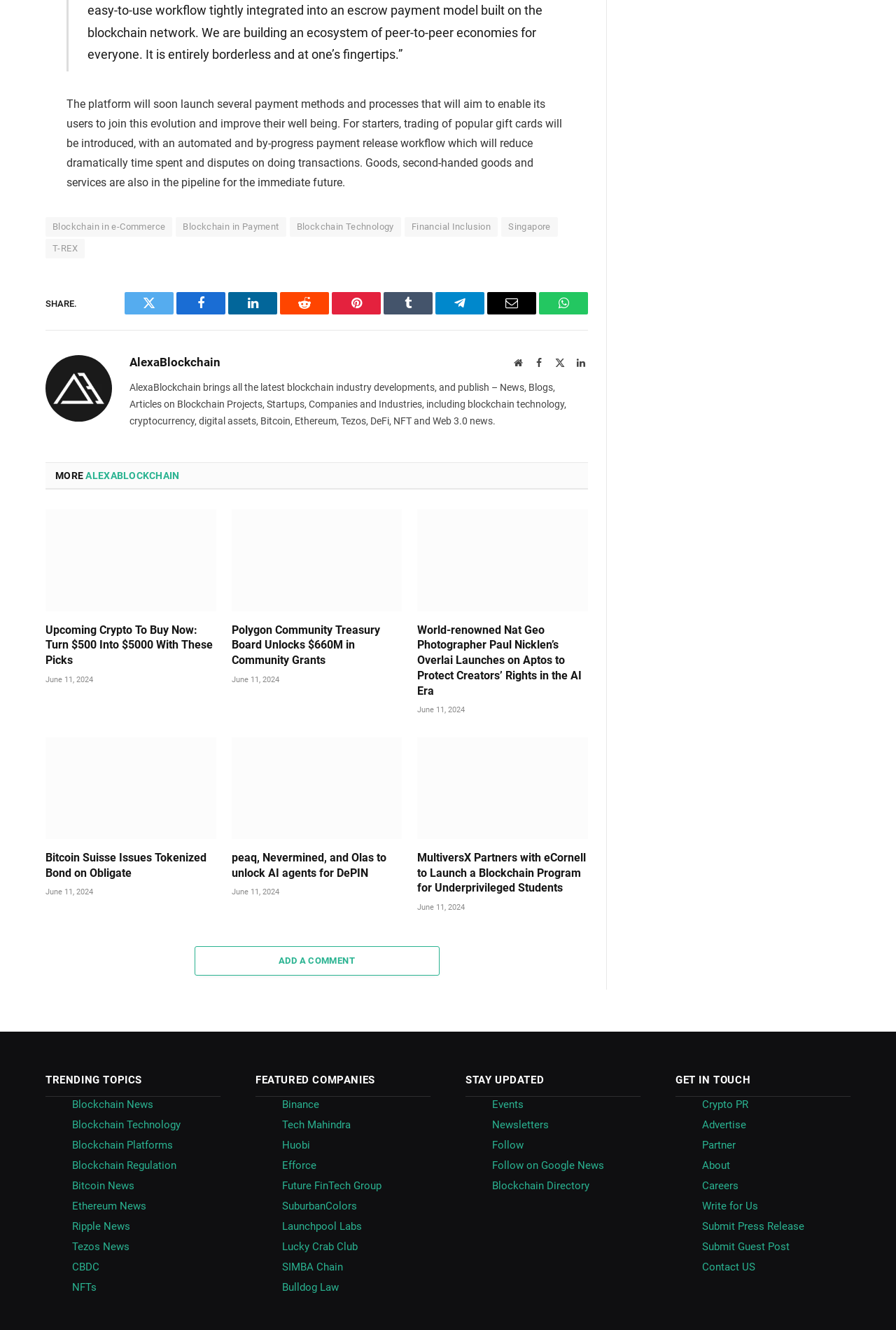Determine the bounding box coordinates of the section I need to click to execute the following instruction: "View 'Blockchain News'". Provide the coordinates as four float numbers between 0 and 1, i.e., [left, top, right, bottom].

[0.08, 0.825, 0.171, 0.835]